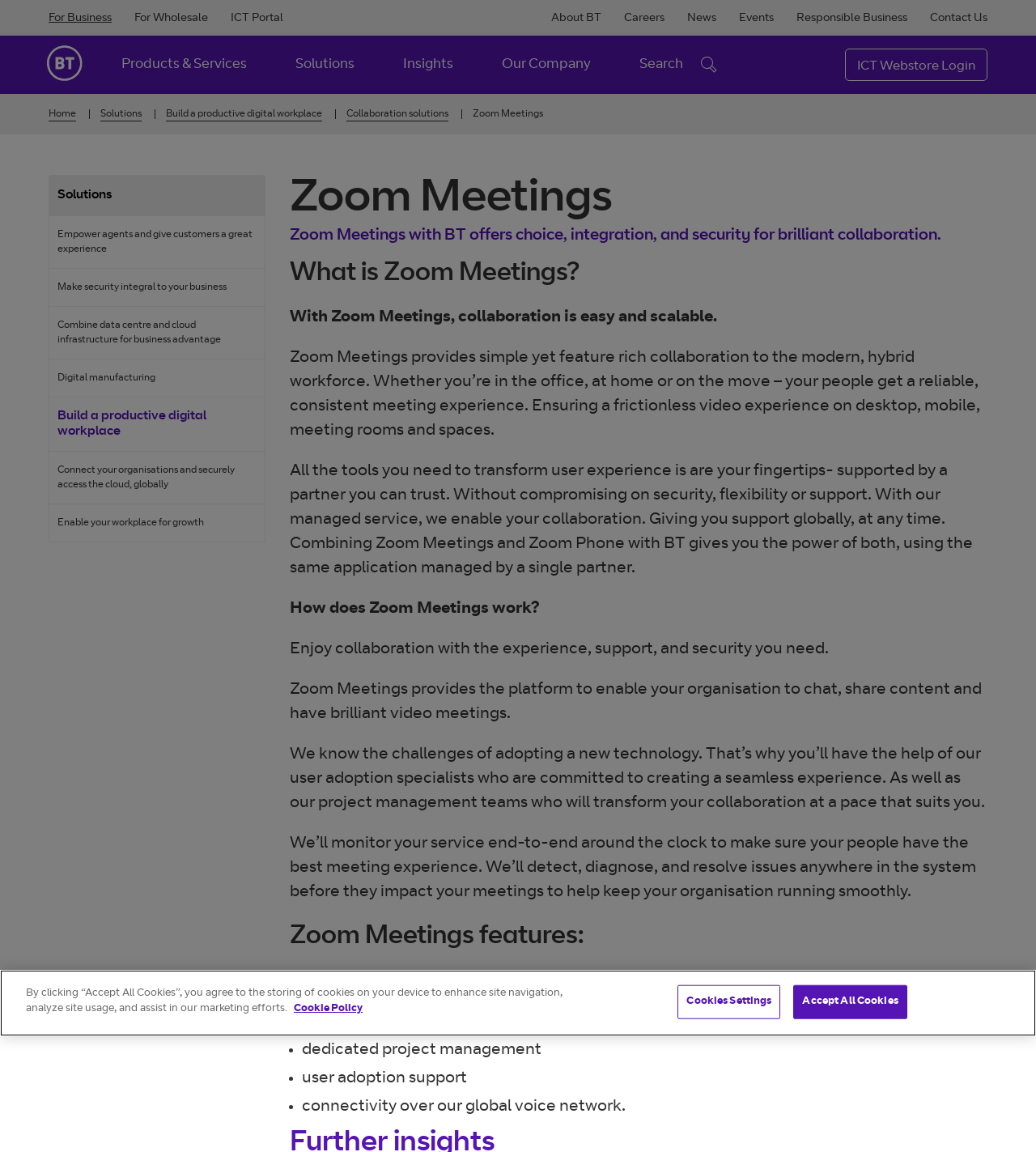Based on the image, give a detailed response to the question: What kind of experience does Zoom Meetings aim to provide?

According to the webpage, Zoom Meetings aims to provide a frictionless video experience, ensuring that users can collaborate seamlessly and efficiently, regardless of their location or device.